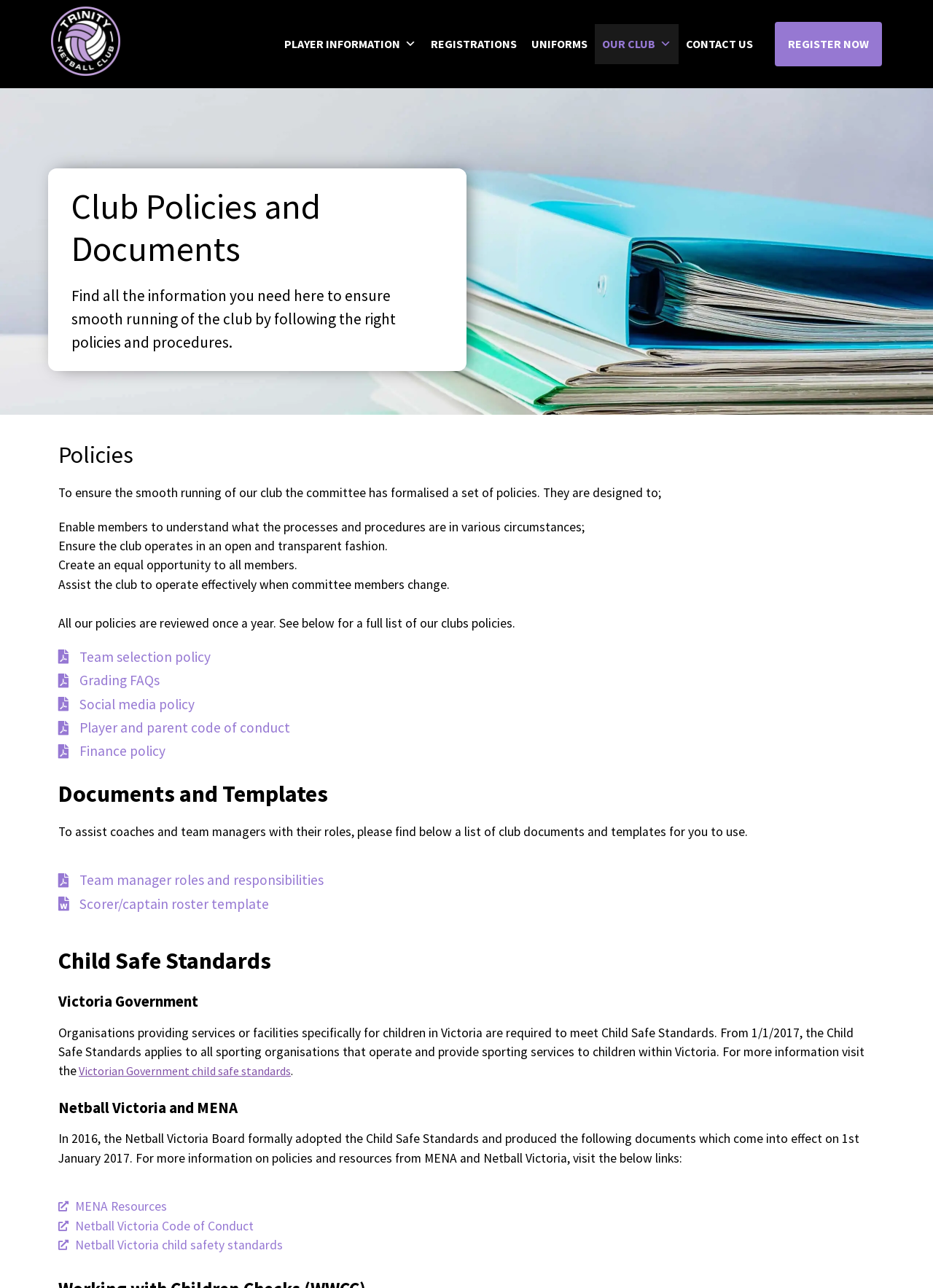What is the first menu item in the Primary Menu?
Please ensure your answer is as detailed and informative as possible.

I looked at the navigation element 'Primary Menu' and found the first link element 'PLAYER INFORMATION' with a popup menu.